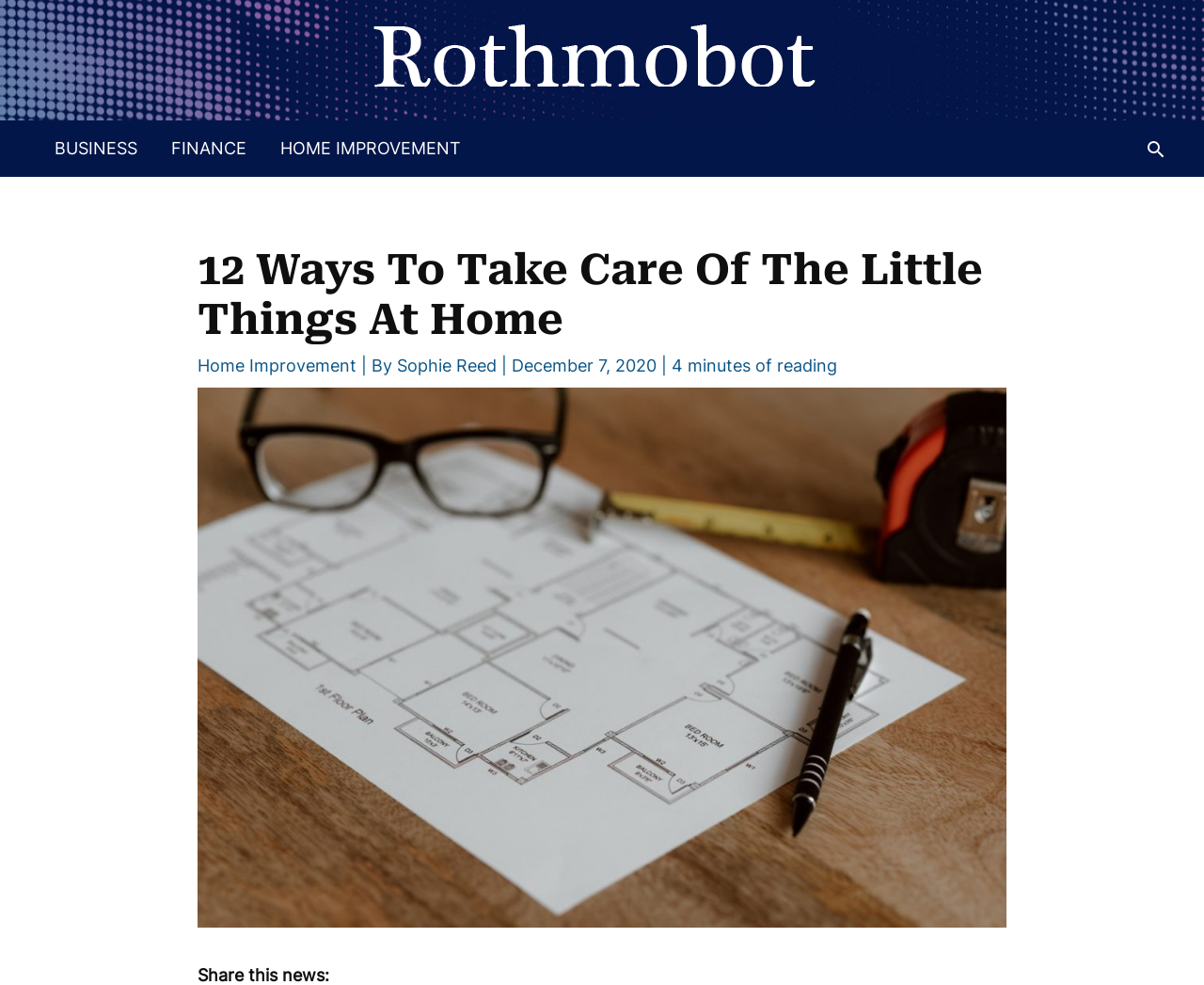Reply to the question with a single word or phrase:
What is the estimated reading time of the article?

4 minutes